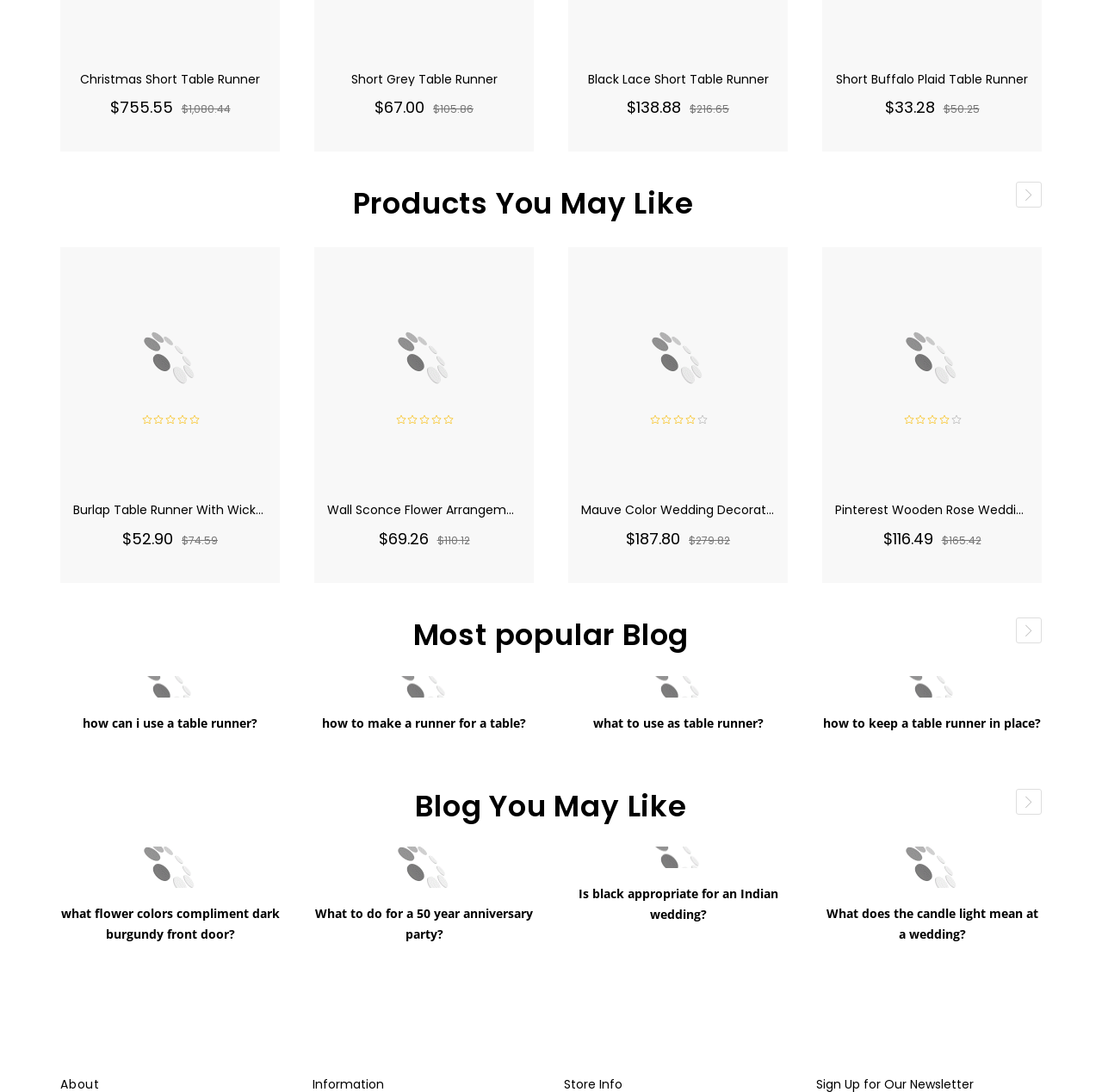Using the description: "English", determine the UI element's bounding box coordinates. Ensure the coordinates are in the format of four float numbers between 0 and 1, i.e., [left, top, right, bottom].

None